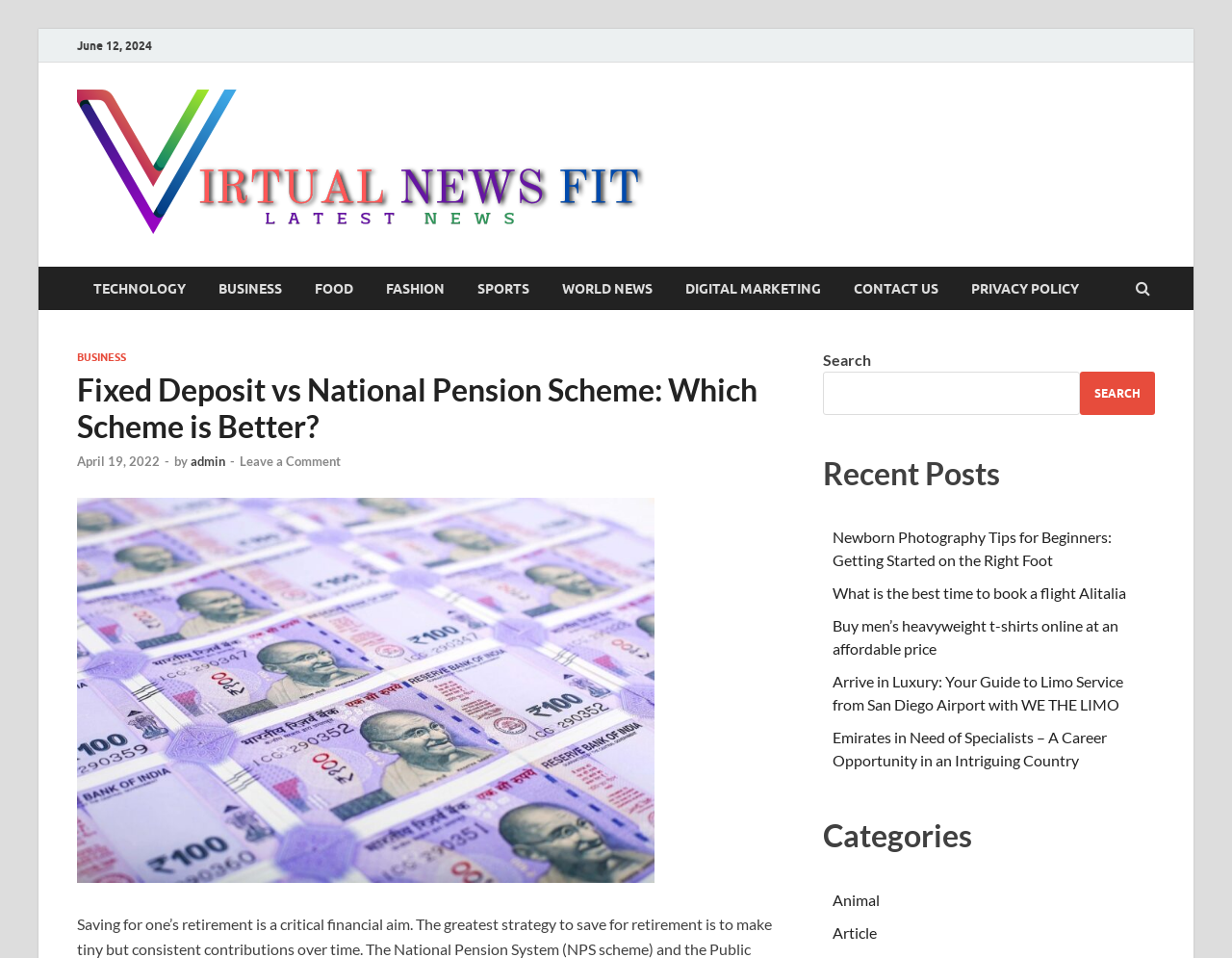Please identify the bounding box coordinates of the element that needs to be clicked to perform the following instruction: "Search for something".

[0.668, 0.388, 0.877, 0.433]